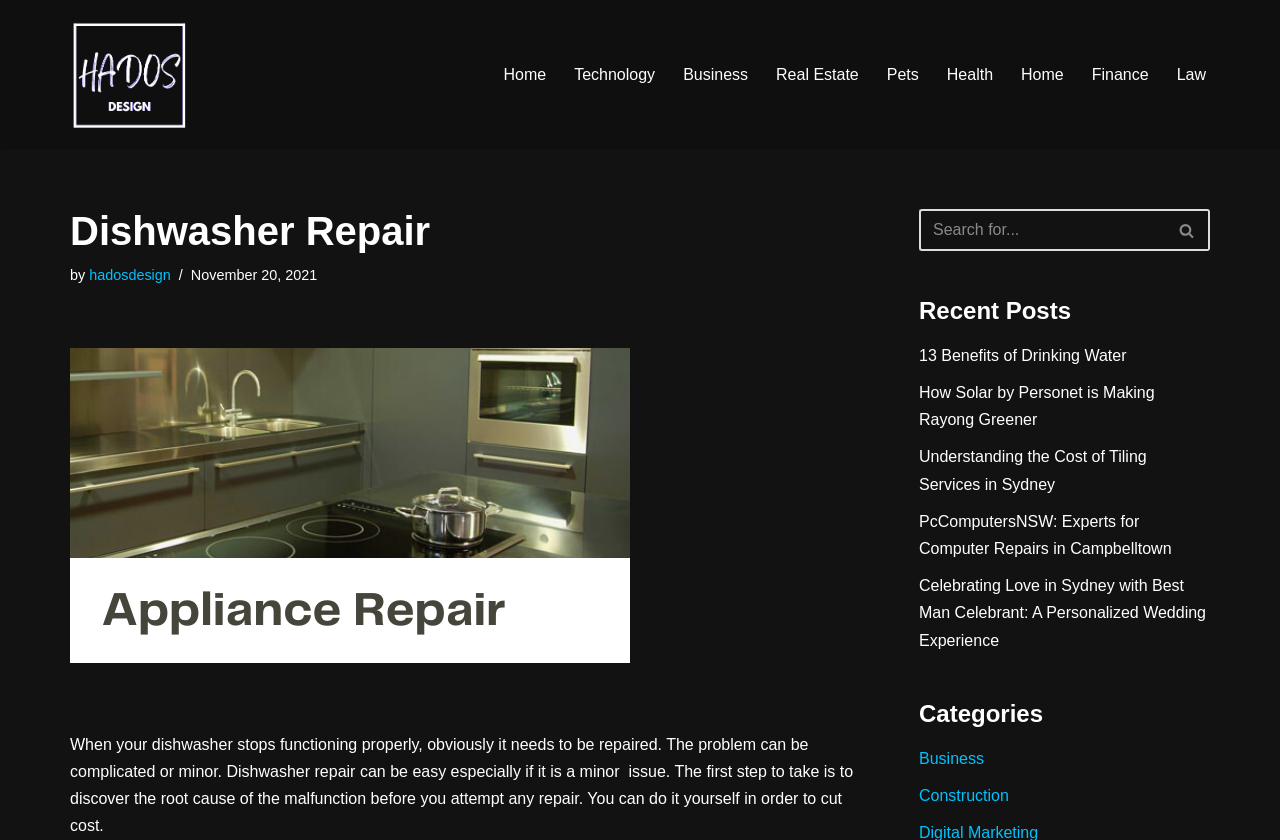Can you provide the bounding box coordinates for the element that should be clicked to implement the instruction: "Search for a topic"?

[0.718, 0.249, 0.91, 0.299]